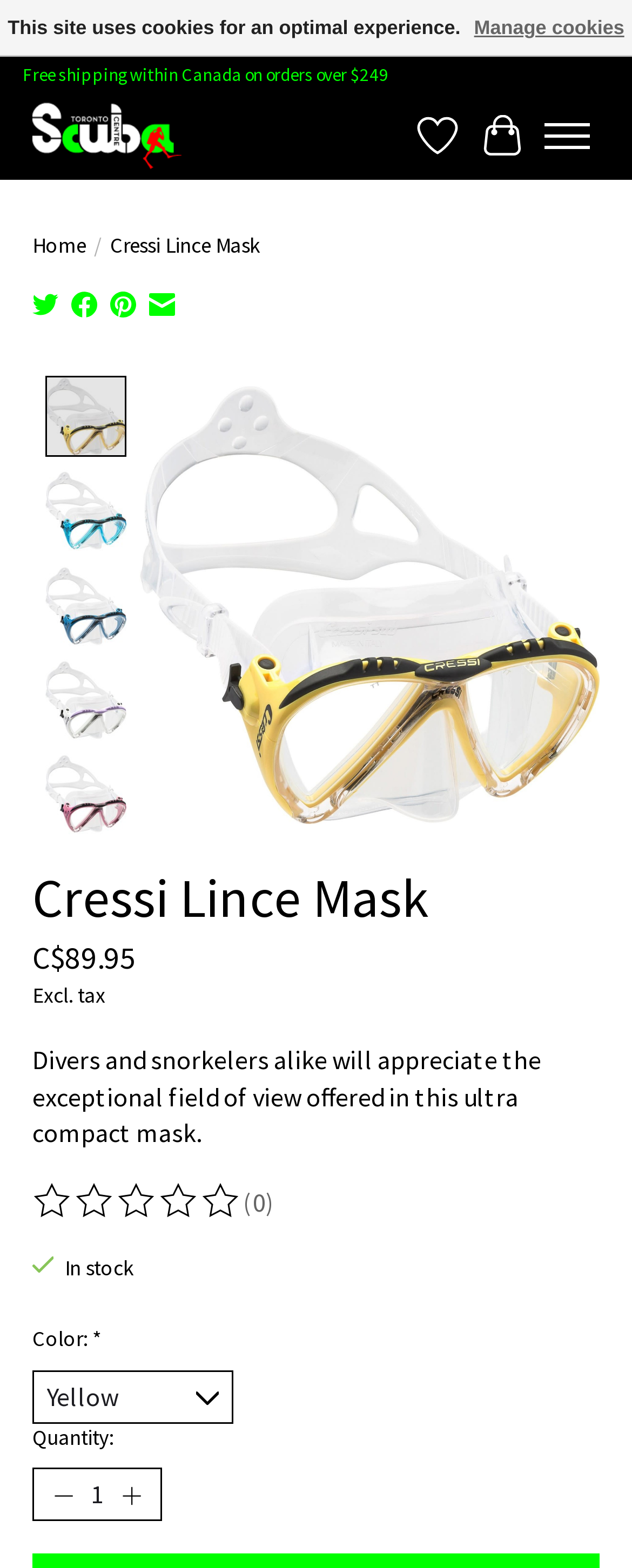Please determine the bounding box coordinates for the element that should be clicked to follow these instructions: "Click on the 'Guests' link".

None